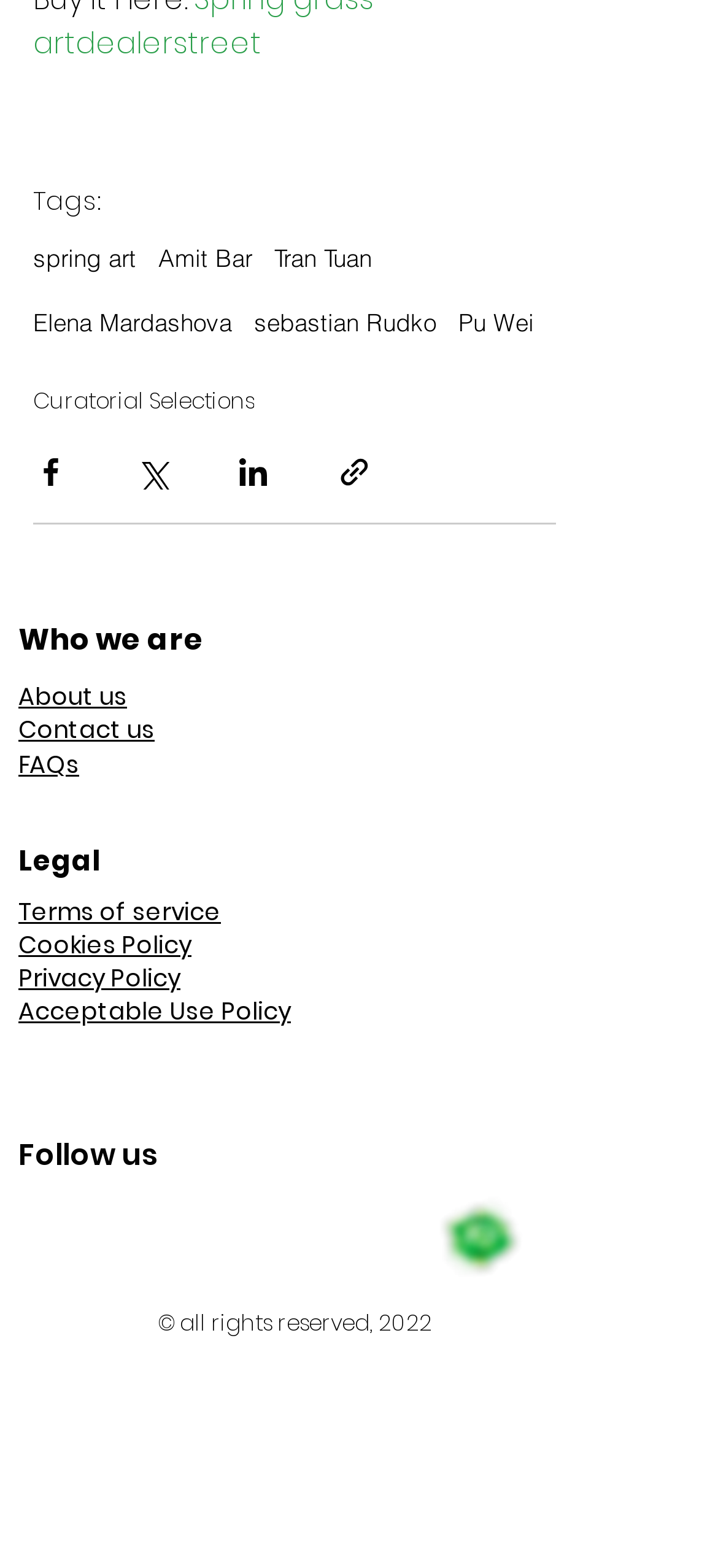Determine the bounding box coordinates of the clickable element to achieve the following action: 'Go to the 'About us' page'. Provide the coordinates as four float values between 0 and 1, formatted as [left, top, right, bottom].

[0.026, 0.433, 0.177, 0.456]